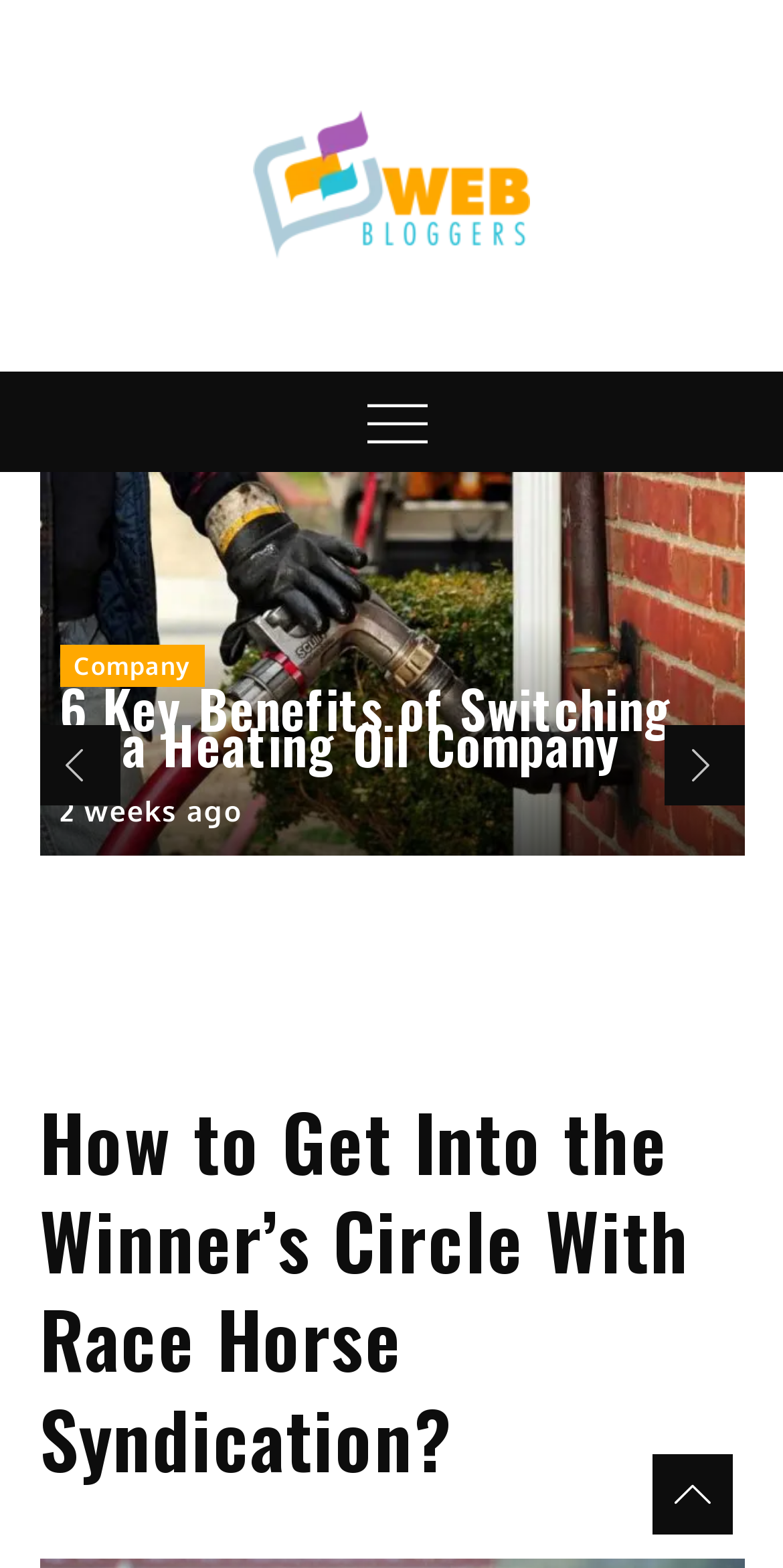Find the bounding box coordinates of the clickable area that will achieve the following instruction: "Click 'Next'".

[0.847, 0.463, 0.95, 0.514]